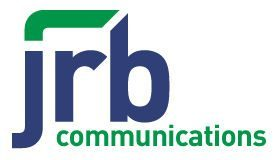Answer the question using only one word or a concise phrase: What is the name of the leader of JRB Communications?

Johanna Ramos-Boyer